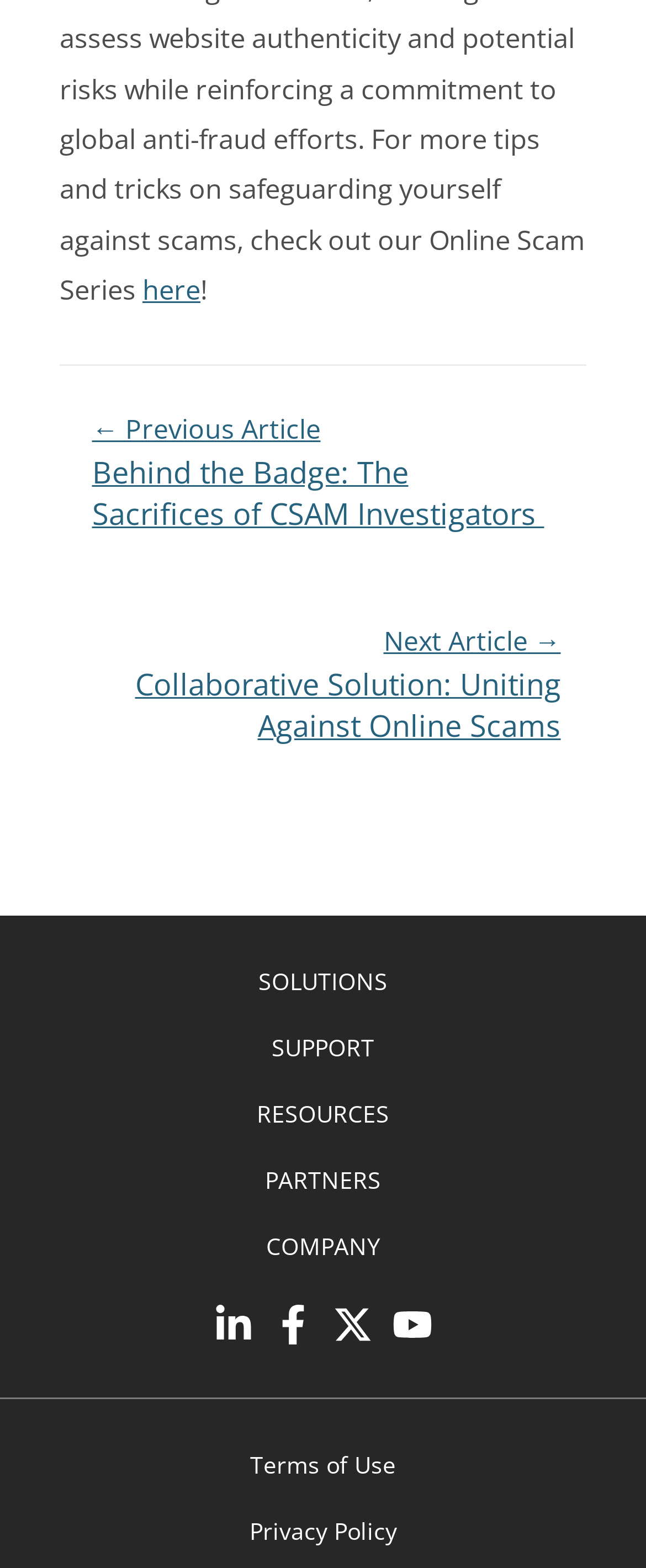Determine the bounding box coordinates for the UI element with the following description: "Feeds / Social". The coordinates should be four float numbers between 0 and 1, represented as [left, top, right, bottom].

None